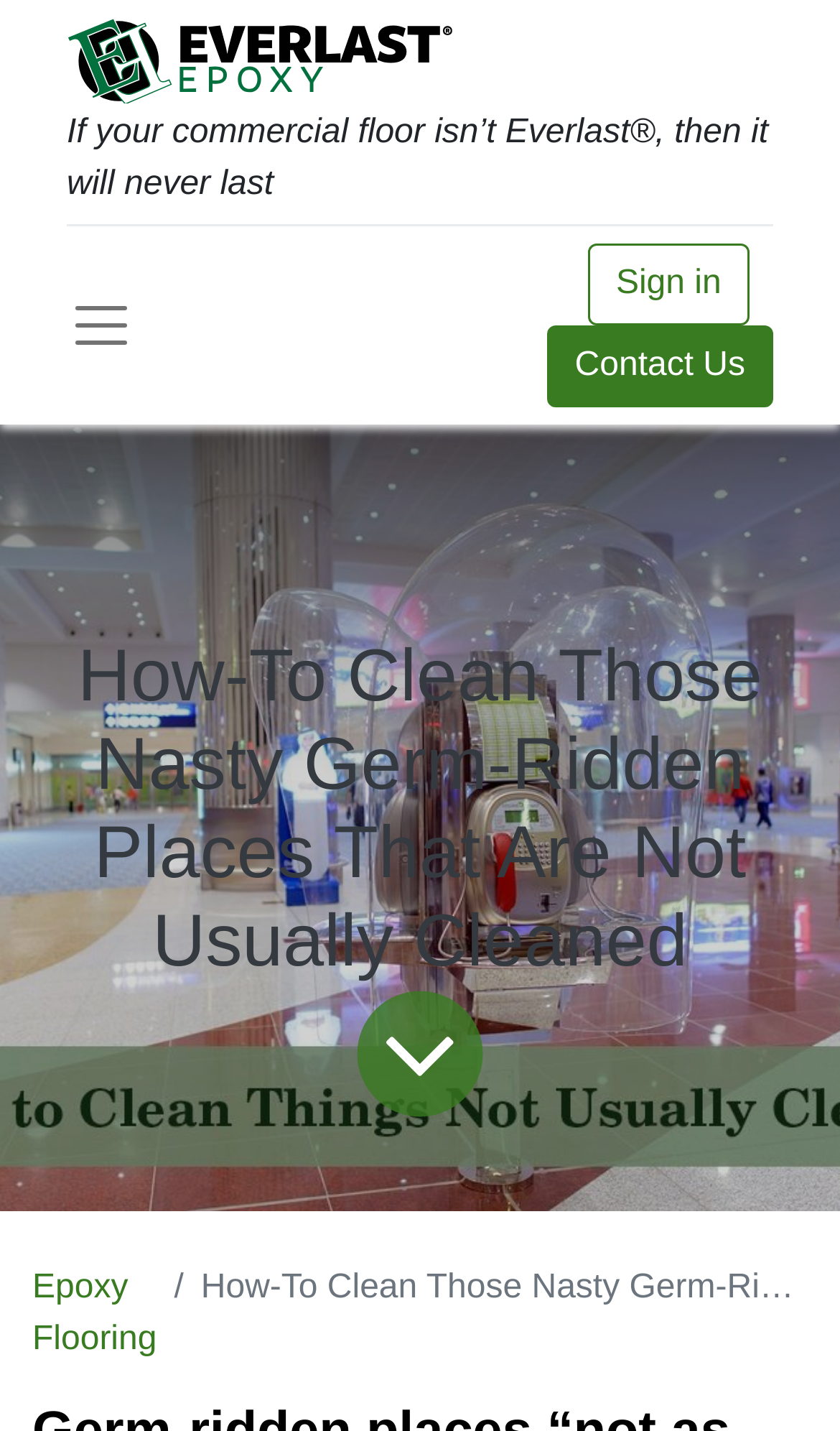Give a one-word or one-phrase response to the question:
Is there a sign in option?

Yes